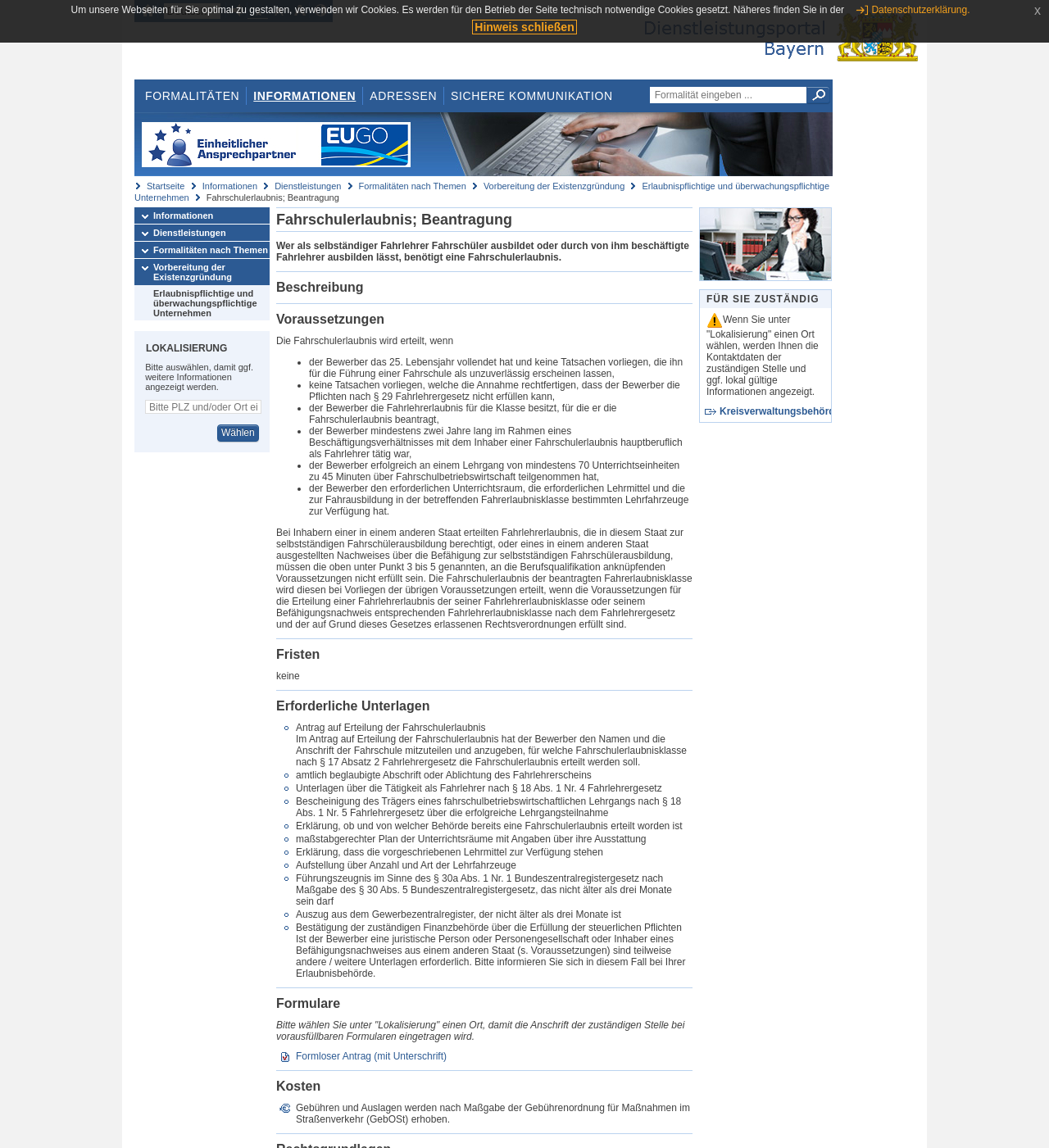Please look at the image and answer the question with a detailed explanation: What is the 'Fahrschulerlaubnis; Beantragung' section about?

The 'Fahrschulerlaubnis; Beantragung' section of the webpage provides information on the process of applying for a driving school permit, including the necessary prerequisites, documents, and steps involved in the application process.